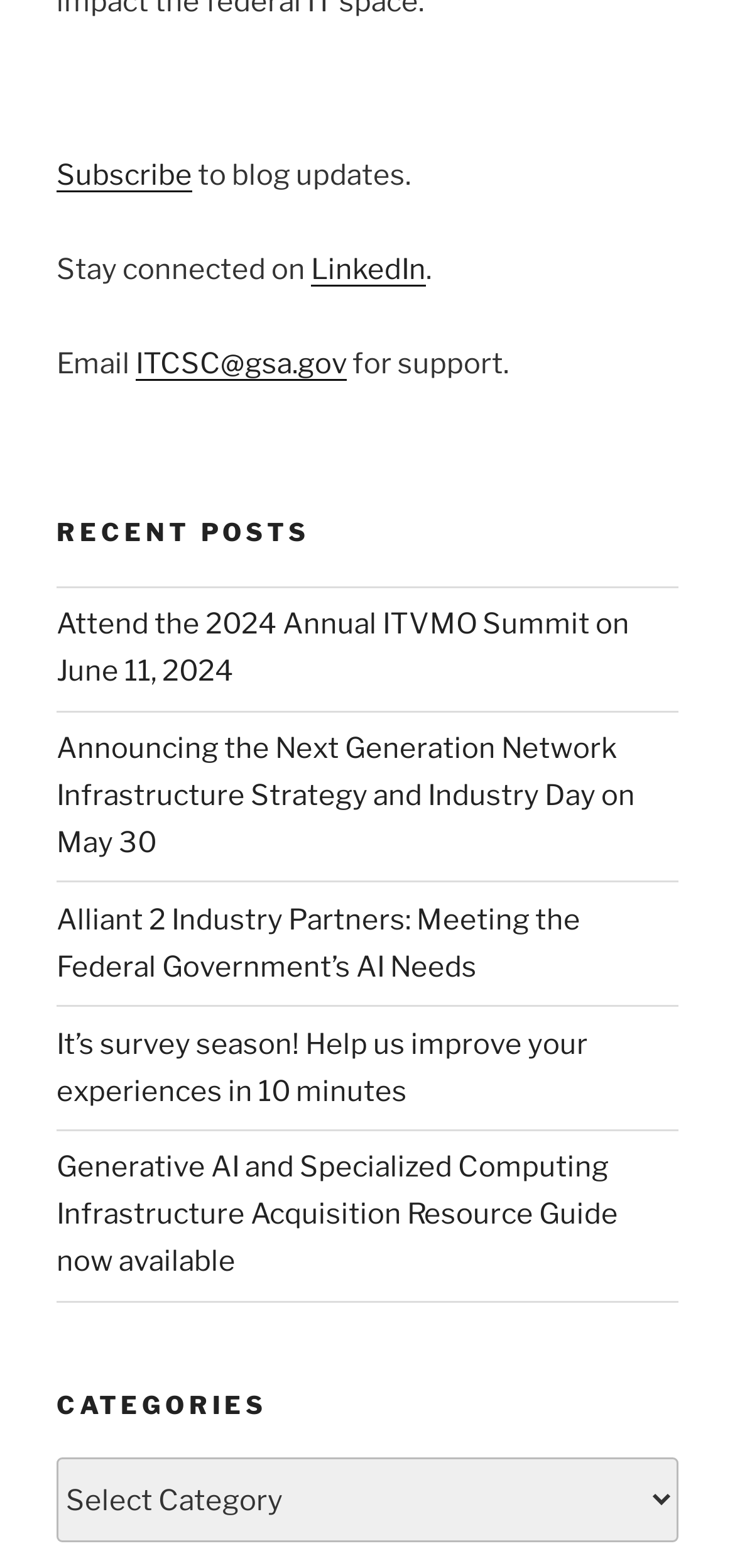Find the bounding box coordinates of the area to click in order to follow the instruction: "Click on Home".

None